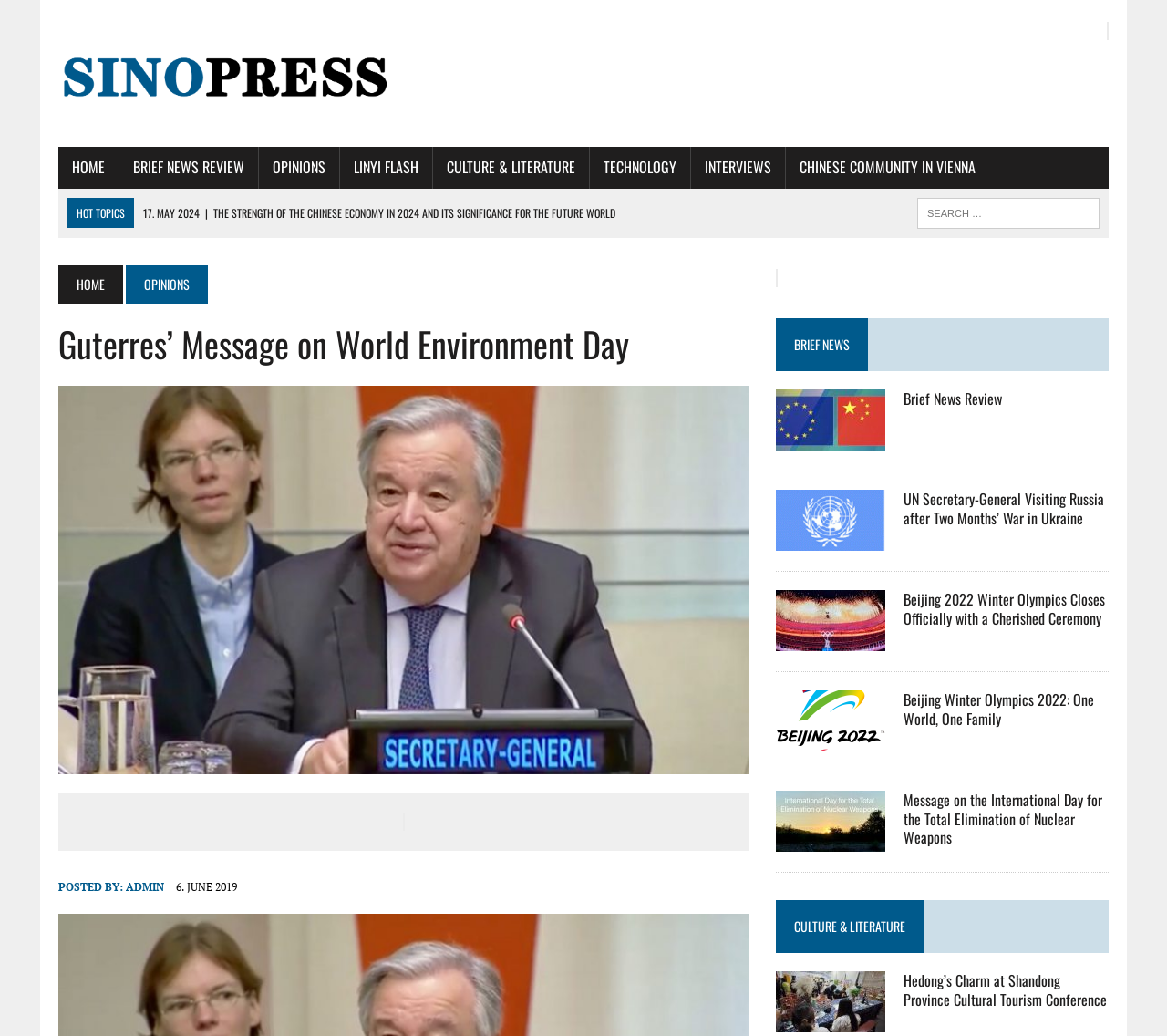Identify the bounding box coordinates for the UI element mentioned here: "Brief News Review". Provide the coordinates as four float values between 0 and 1, i.e., [left, top, right, bottom].

[0.102, 0.142, 0.221, 0.182]